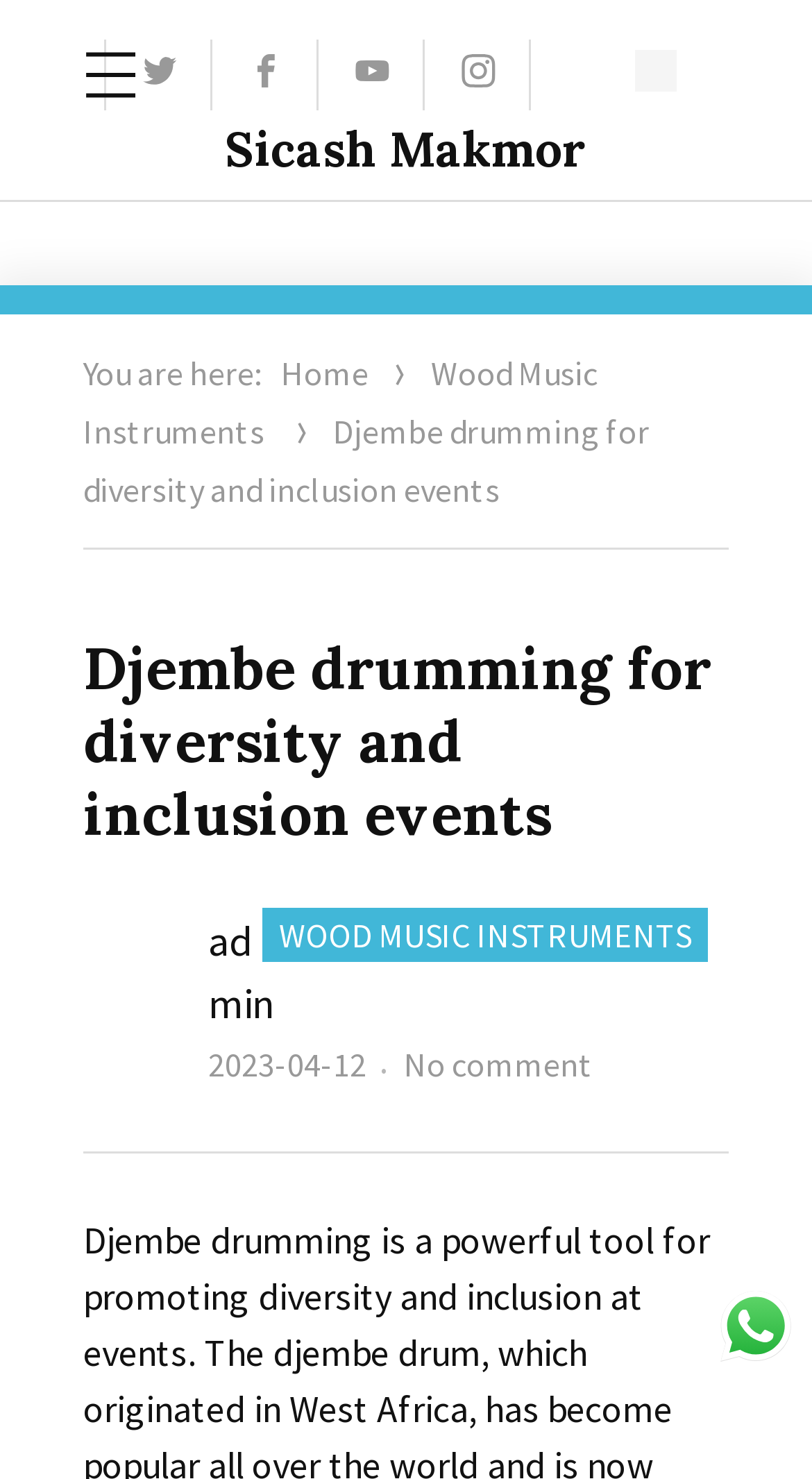Who is the author of the article?
Based on the visual details in the image, please answer the question thoroughly.

I found the author of the article in the link element with the text 'admin'.